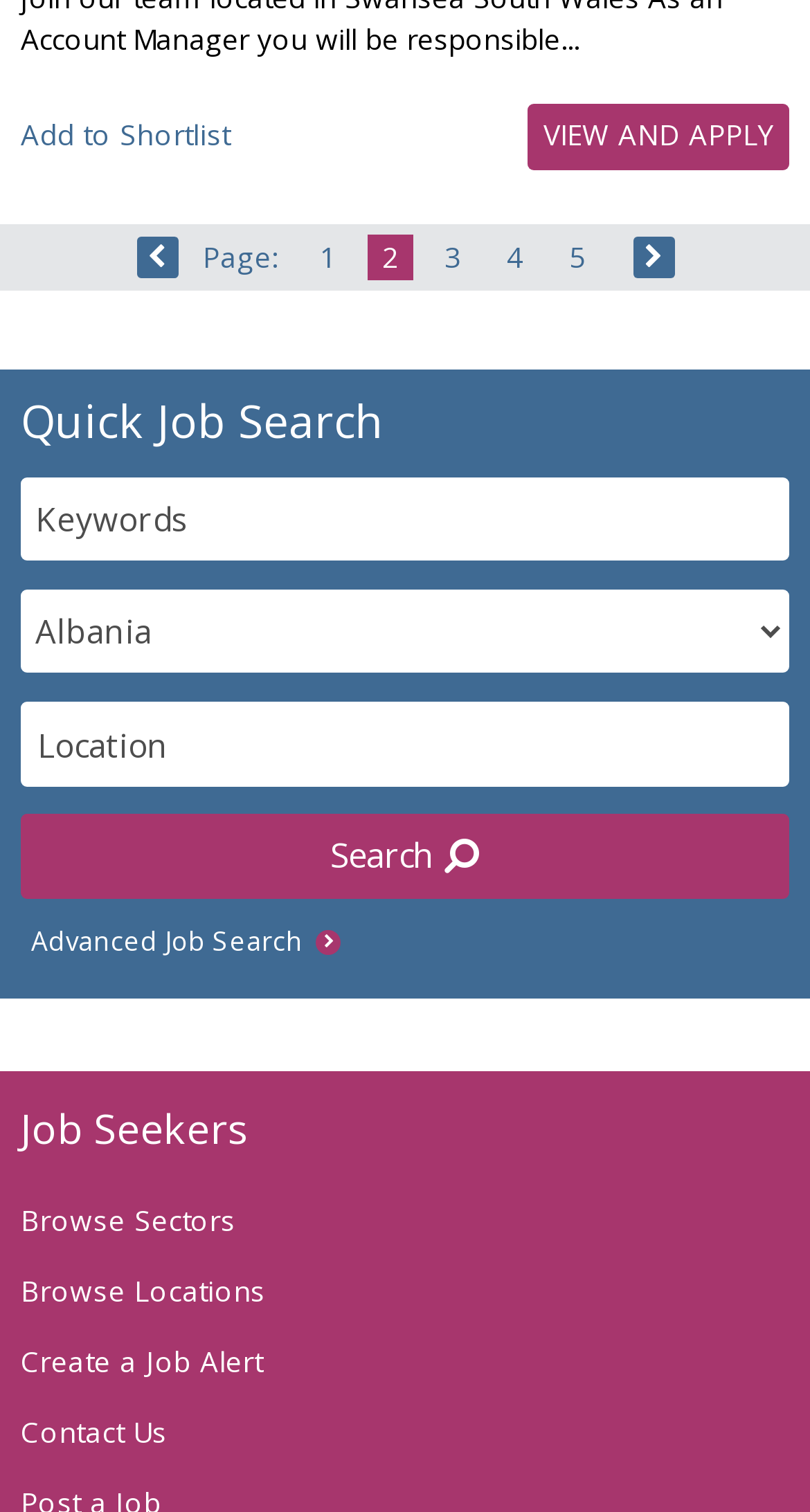Find the bounding box coordinates of the UI element according to this description: "Advanced Job Search".

[0.038, 0.604, 0.389, 0.642]